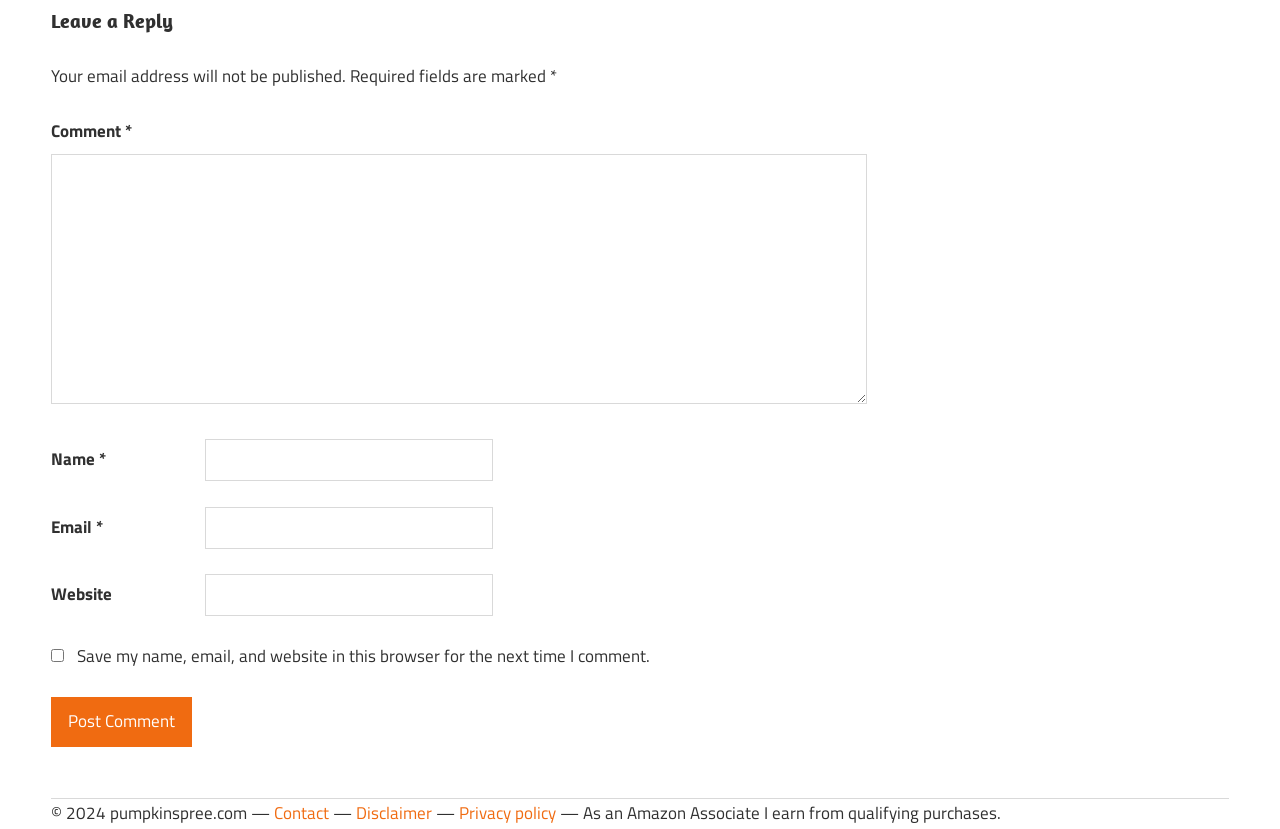Identify the bounding box coordinates of the region that needs to be clicked to carry out this instruction: "provide your email". Provide these coordinates as four float numbers ranging from 0 to 1, i.e., [left, top, right, bottom].

[0.16, 0.611, 0.385, 0.662]